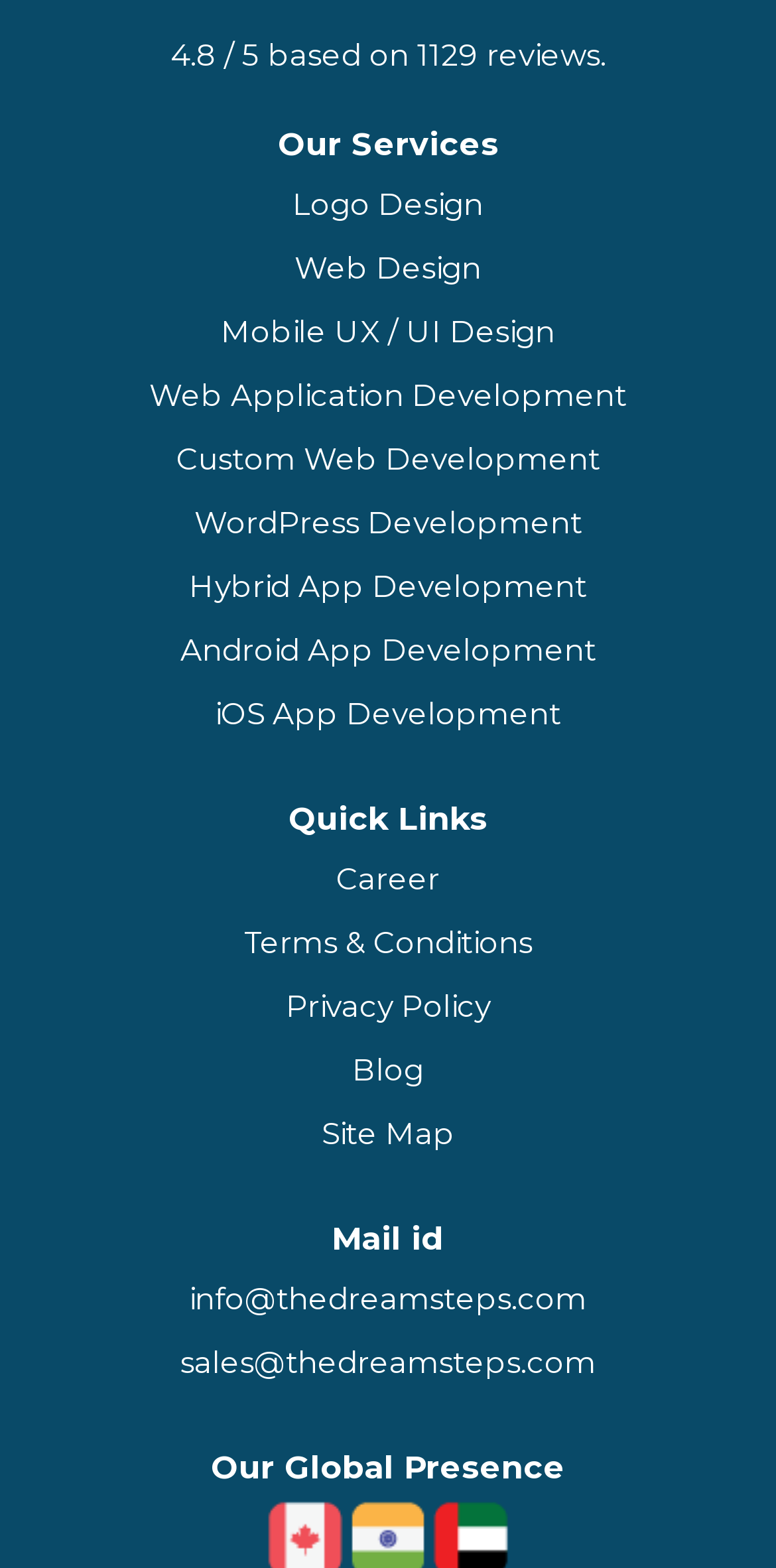Respond with a single word or phrase for the following question: 
What is the email address for general inquiries?

info@thedreamsteps.com